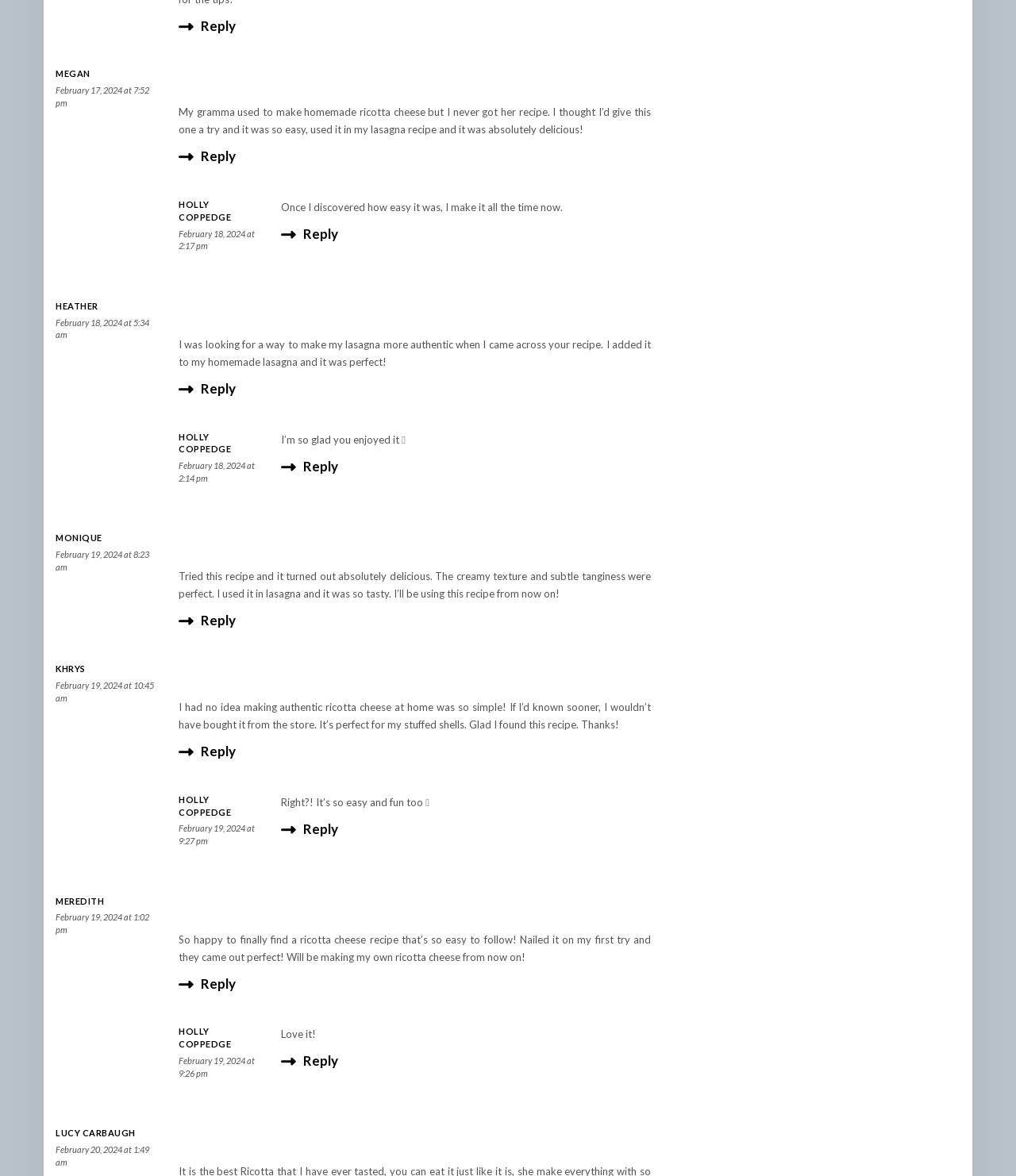Please identify the bounding box coordinates of the area that needs to be clicked to fulfill the following instruction: "Reply to Megan."

[0.176, 0.124, 0.232, 0.142]